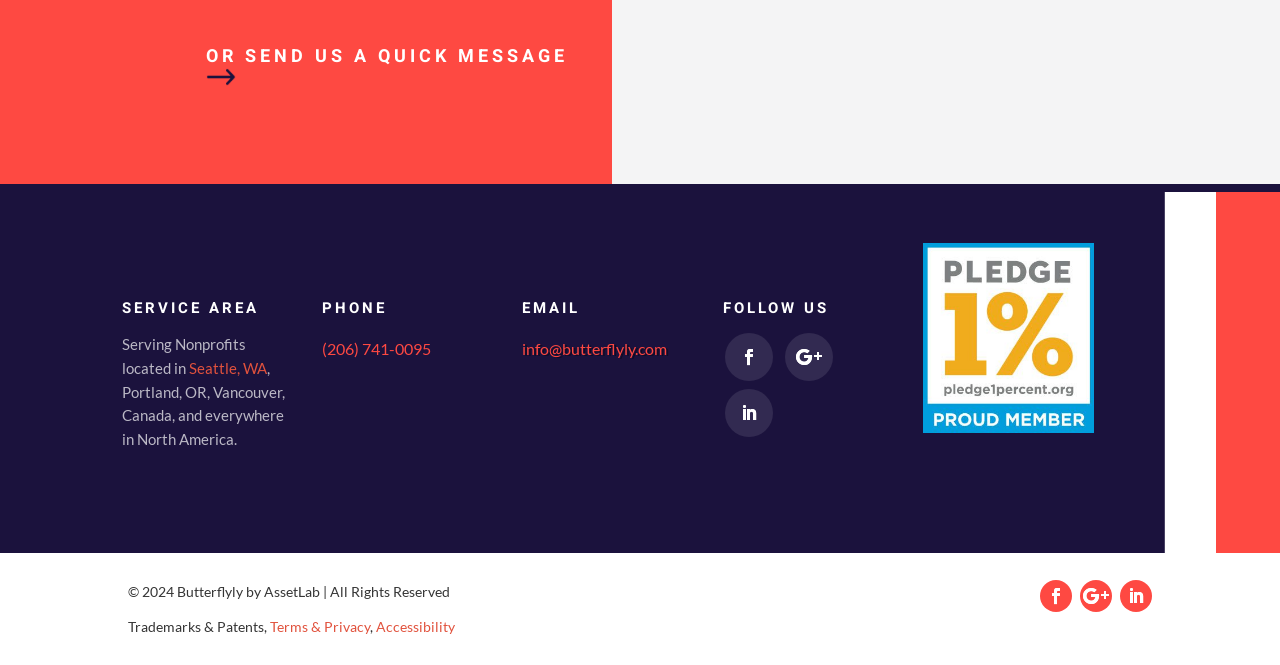What is the service area of Butterflyly?
Please give a detailed and elaborate explanation in response to the question.

The service area of Butterflyly can be found in the section with the heading 'SERVICE AREA'. It is mentioned that they serve nonprofits located in Seattle, WA, Portland, OR, Vancouver, Canada, and everywhere in North America.